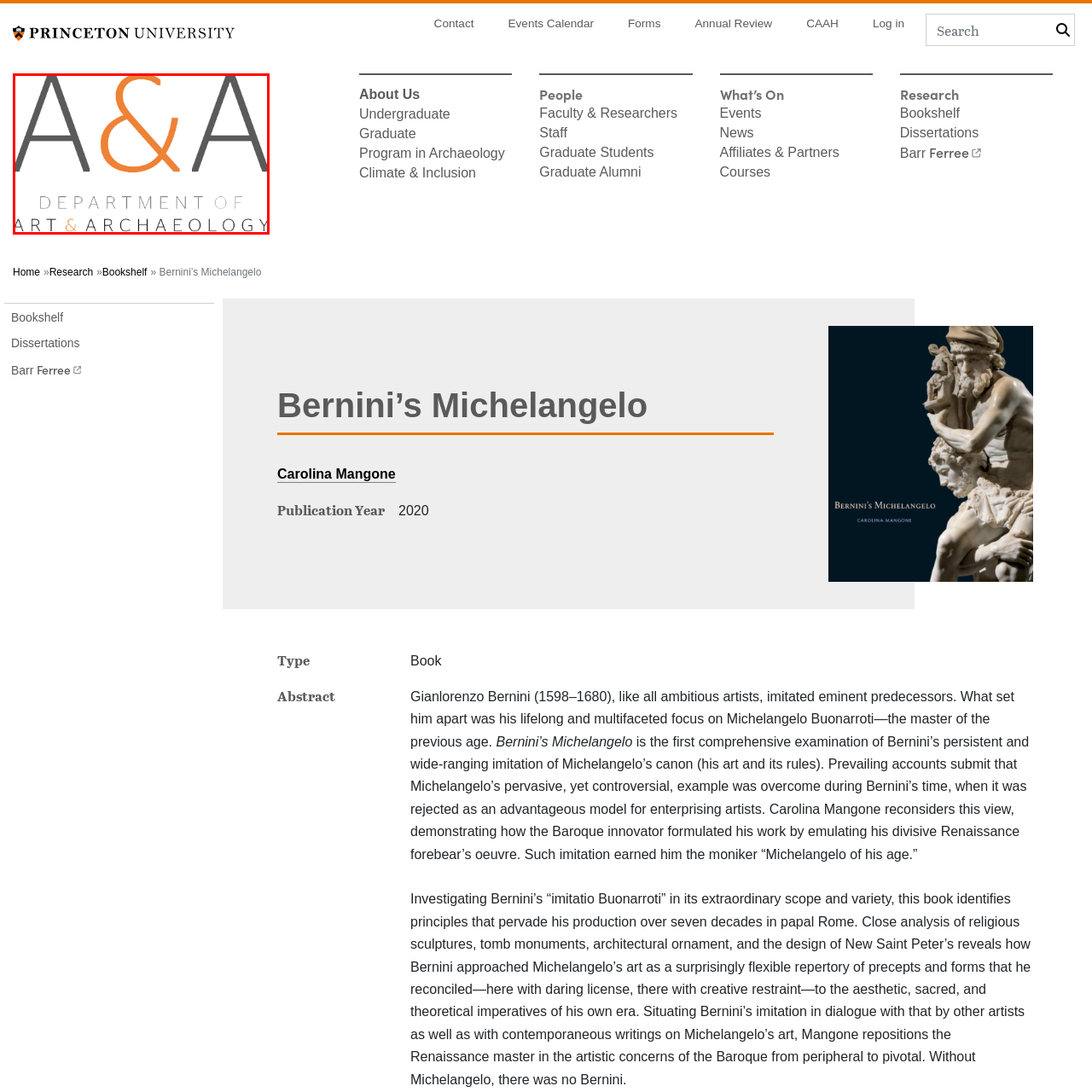What is the font color of the 'A's in the logo?
Examine the image highlighted by the red bounding box and answer briefly with one word or a short phrase.

gray